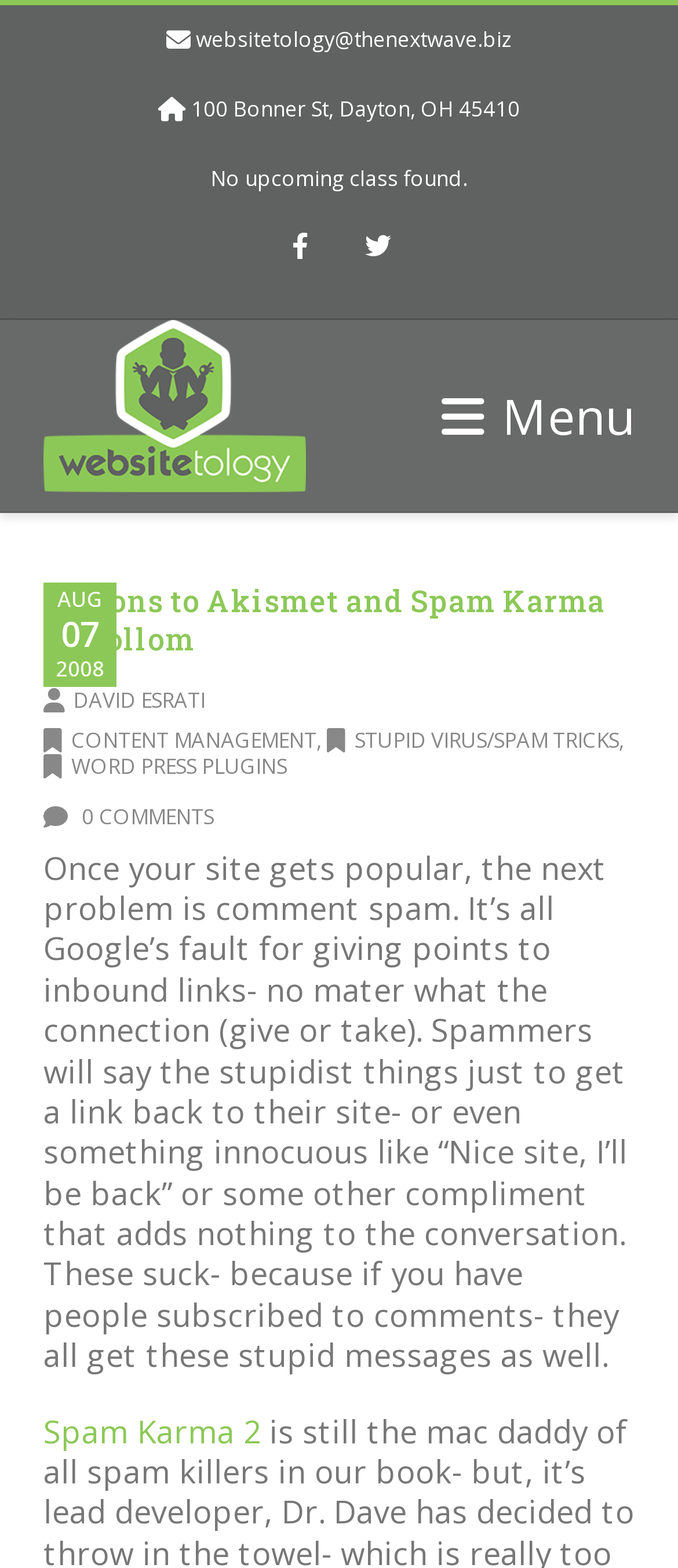Please locate the bounding box coordinates for the element that should be clicked to achieve the following instruction: "Visit Websitetology website". Ensure the coordinates are given as four float numbers between 0 and 1, i.e., [left, top, right, bottom].

[0.064, 0.204, 0.451, 0.314]